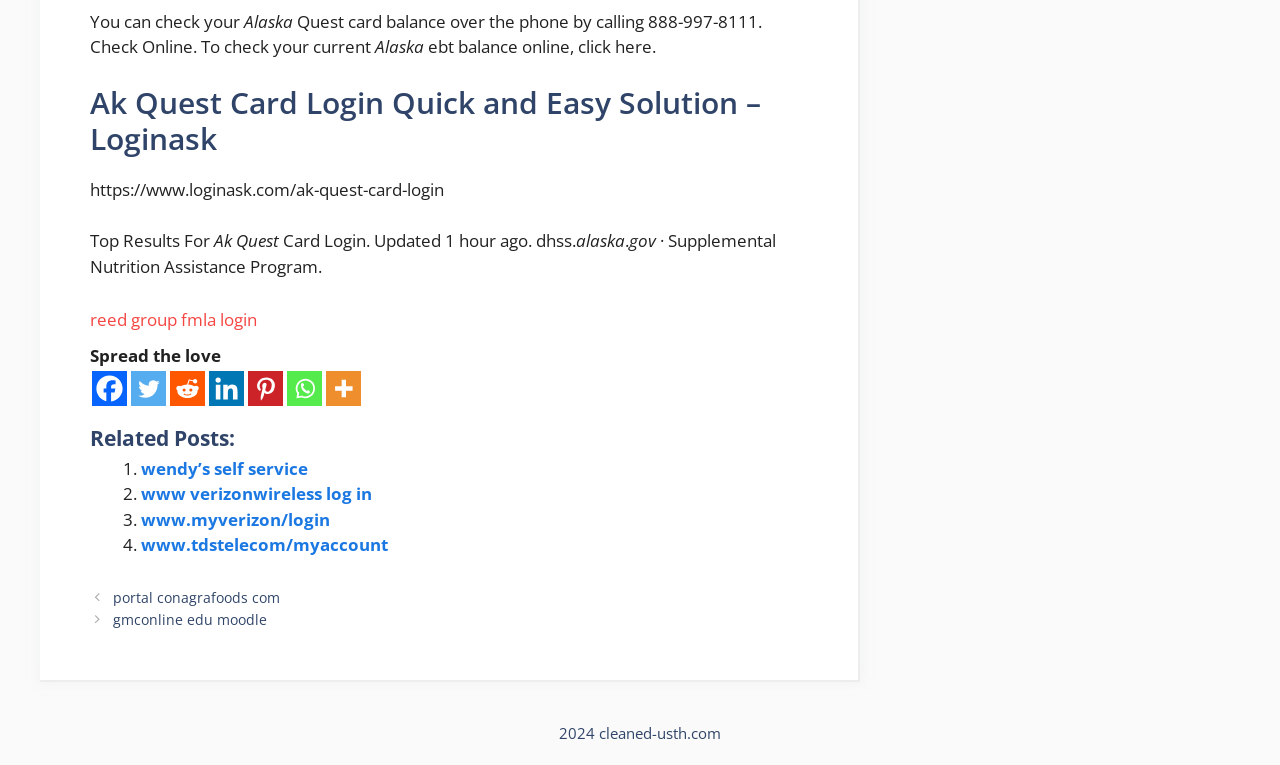Please locate the bounding box coordinates of the element that should be clicked to complete the given instruction: "Send an email to info@MIRAmw.org".

None